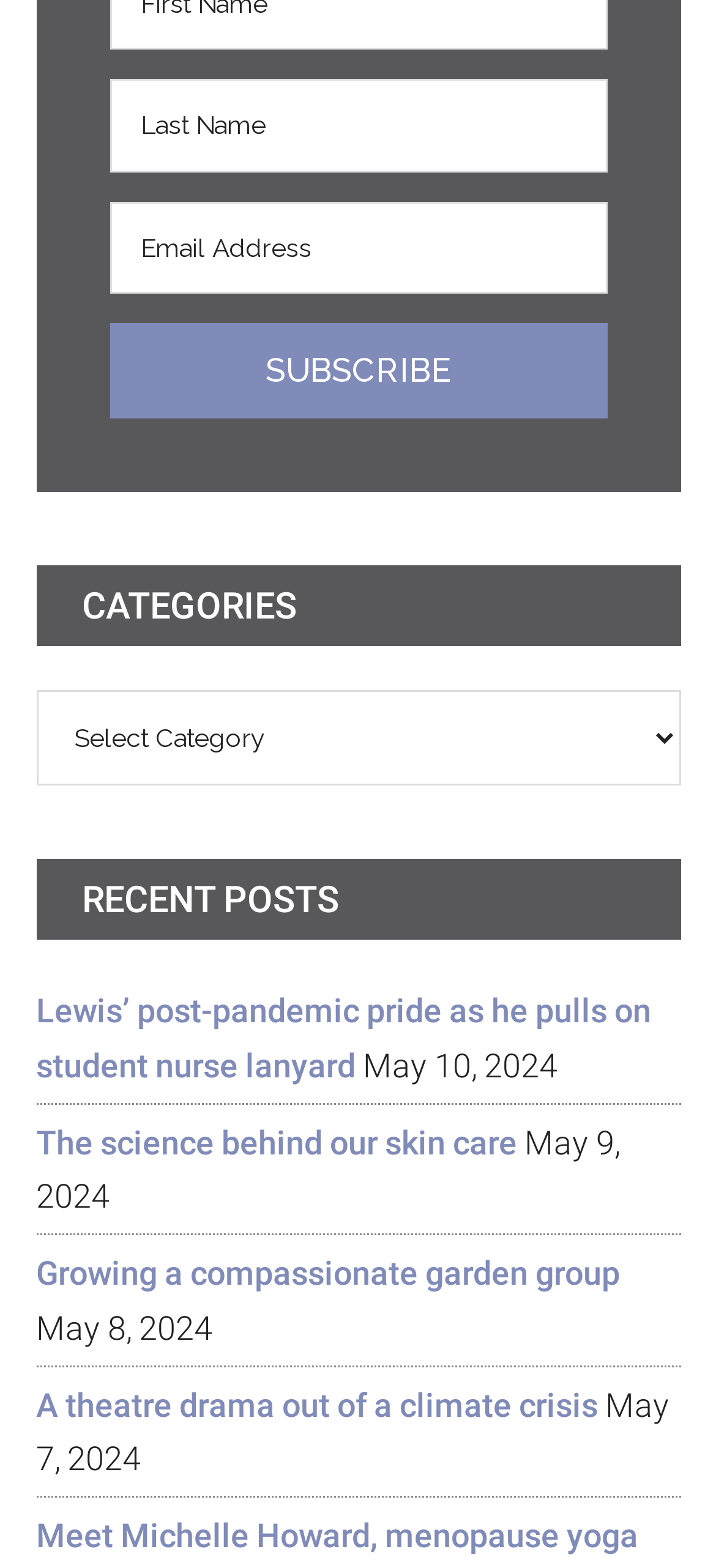Specify the bounding box coordinates for the region that must be clicked to perform the given instruction: "Enter last name".

[0.153, 0.051, 0.847, 0.109]